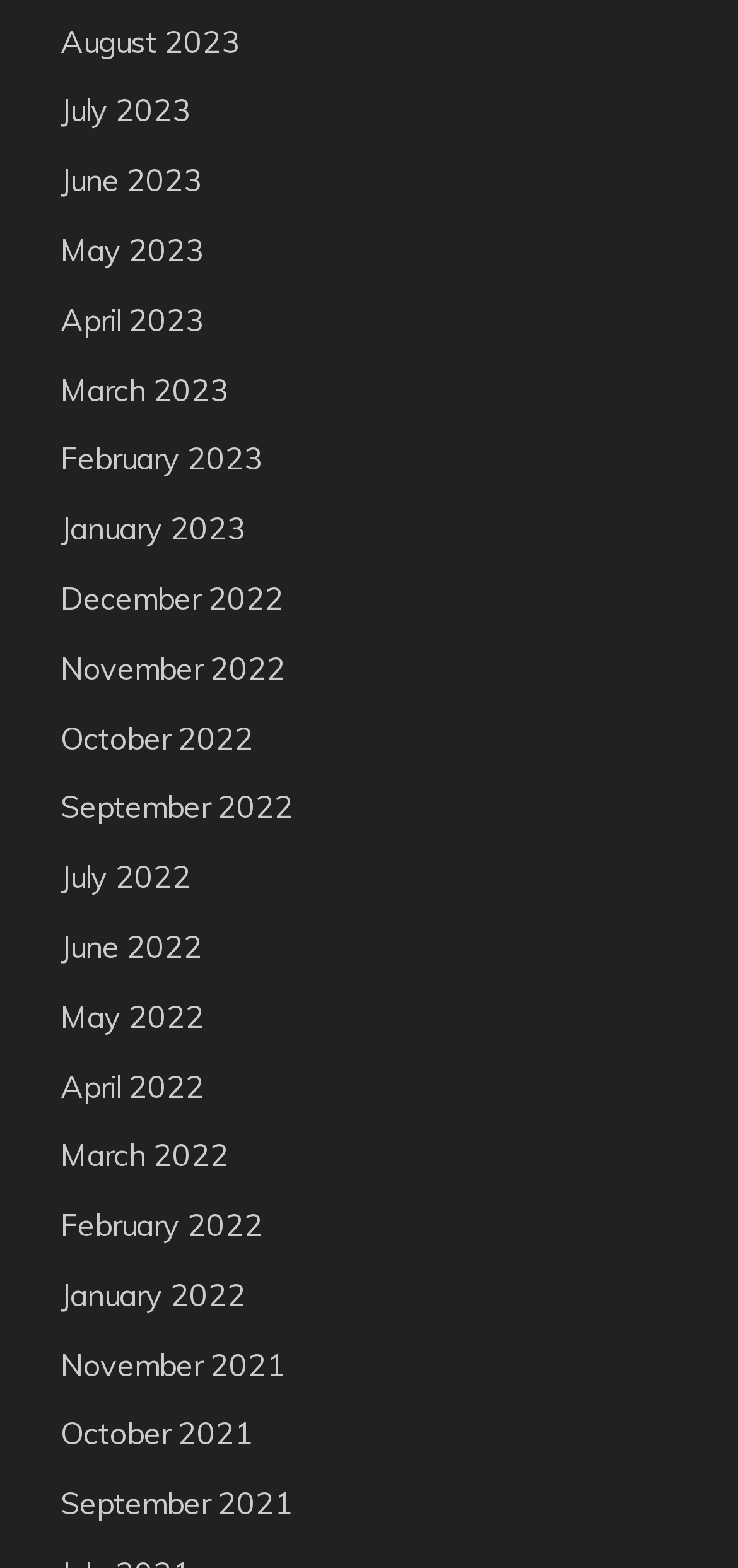Pinpoint the bounding box coordinates of the element to be clicked to execute the instruction: "view August 2023".

[0.082, 0.014, 0.326, 0.038]